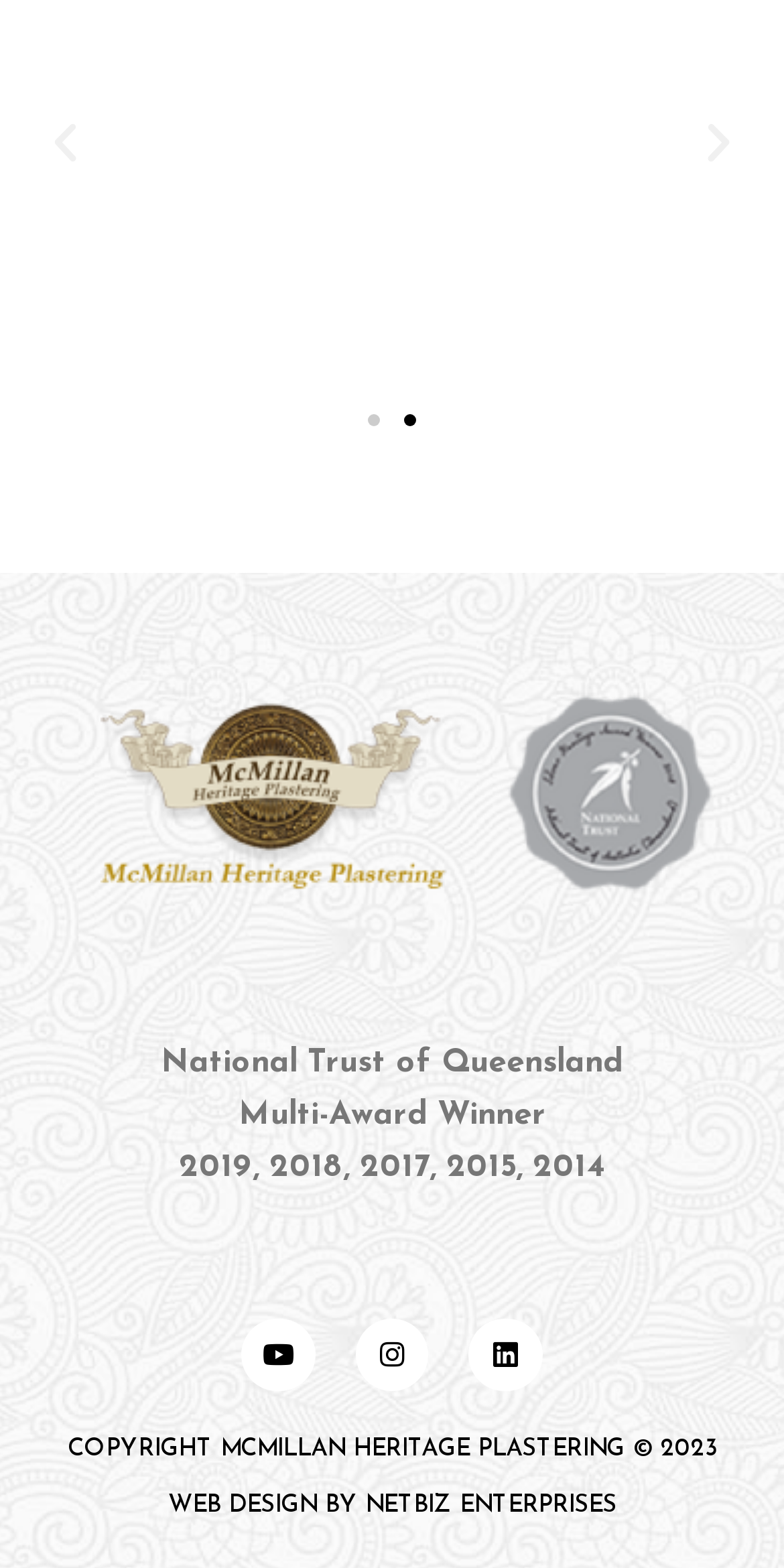Give the bounding box coordinates for the element described as: "alt="Mcmillan Heritage"".

[0.128, 0.437, 0.974, 0.576]